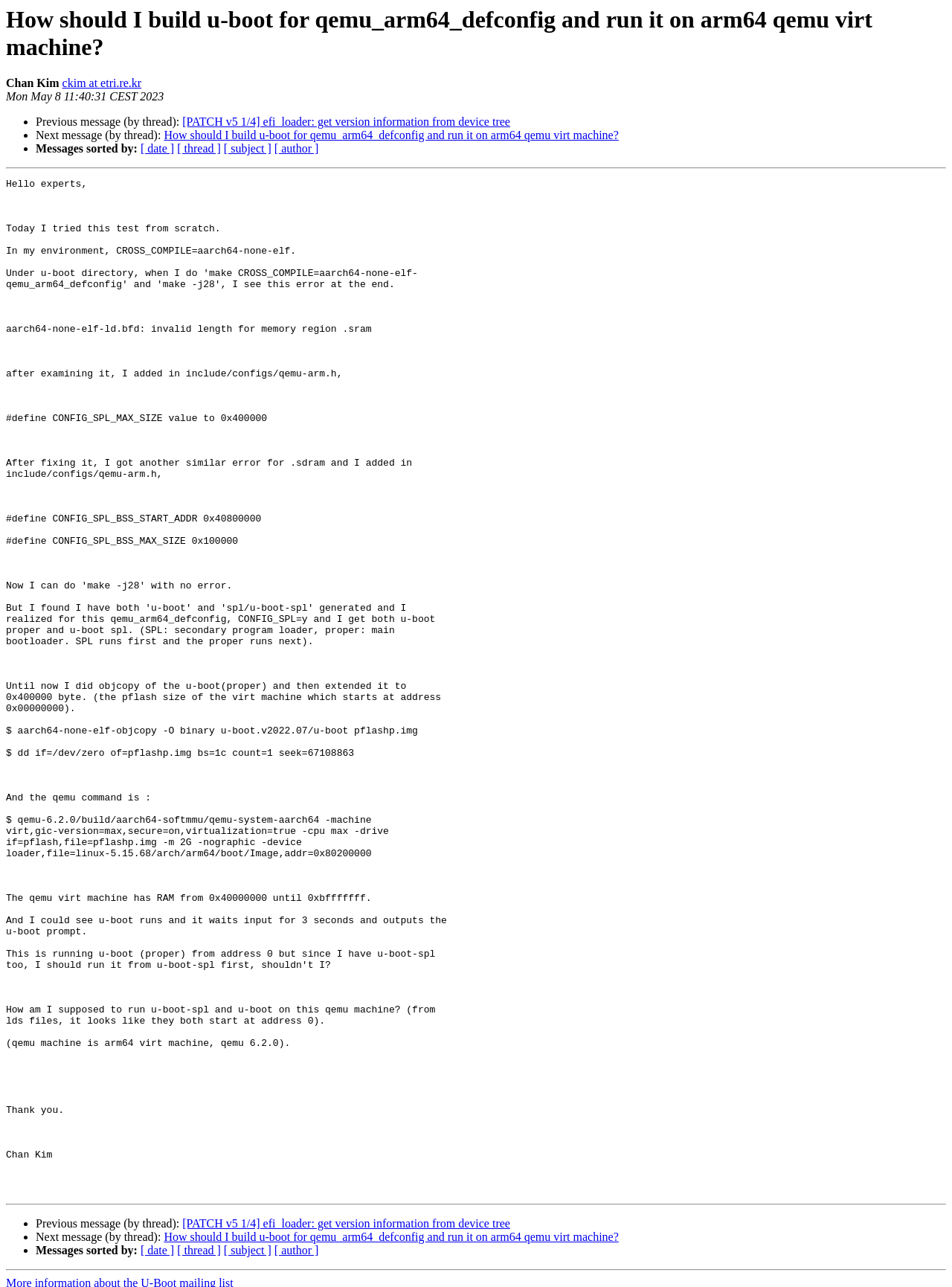What is the primary heading on this webpage?

How should I build u-boot for qemu_arm64_defconfig and run it on arm64 qemu virt machine?